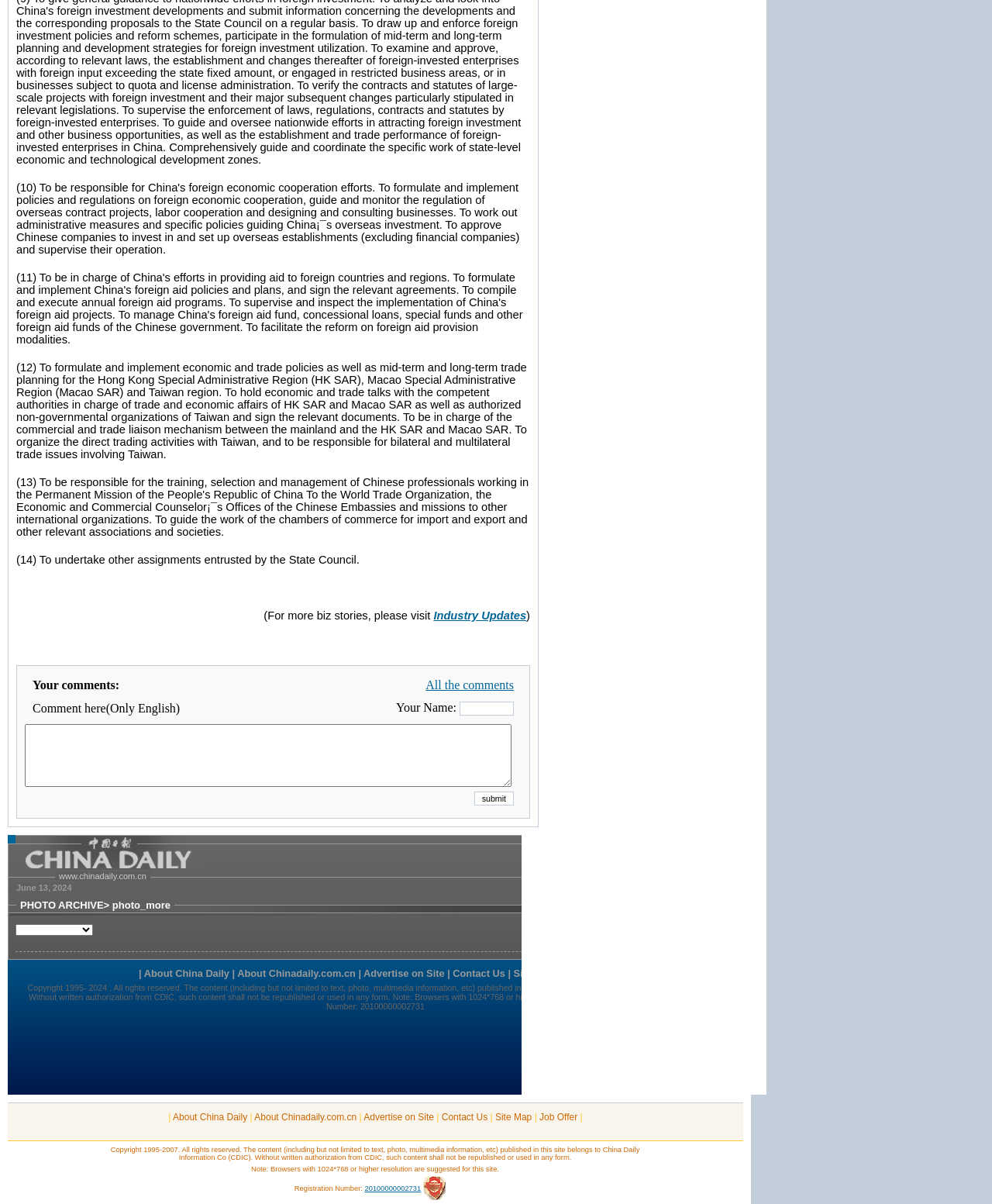Could you find the bounding box coordinates of the clickable area to complete this instruction: "Enter your name in the text box"?

[0.463, 0.583, 0.518, 0.595]